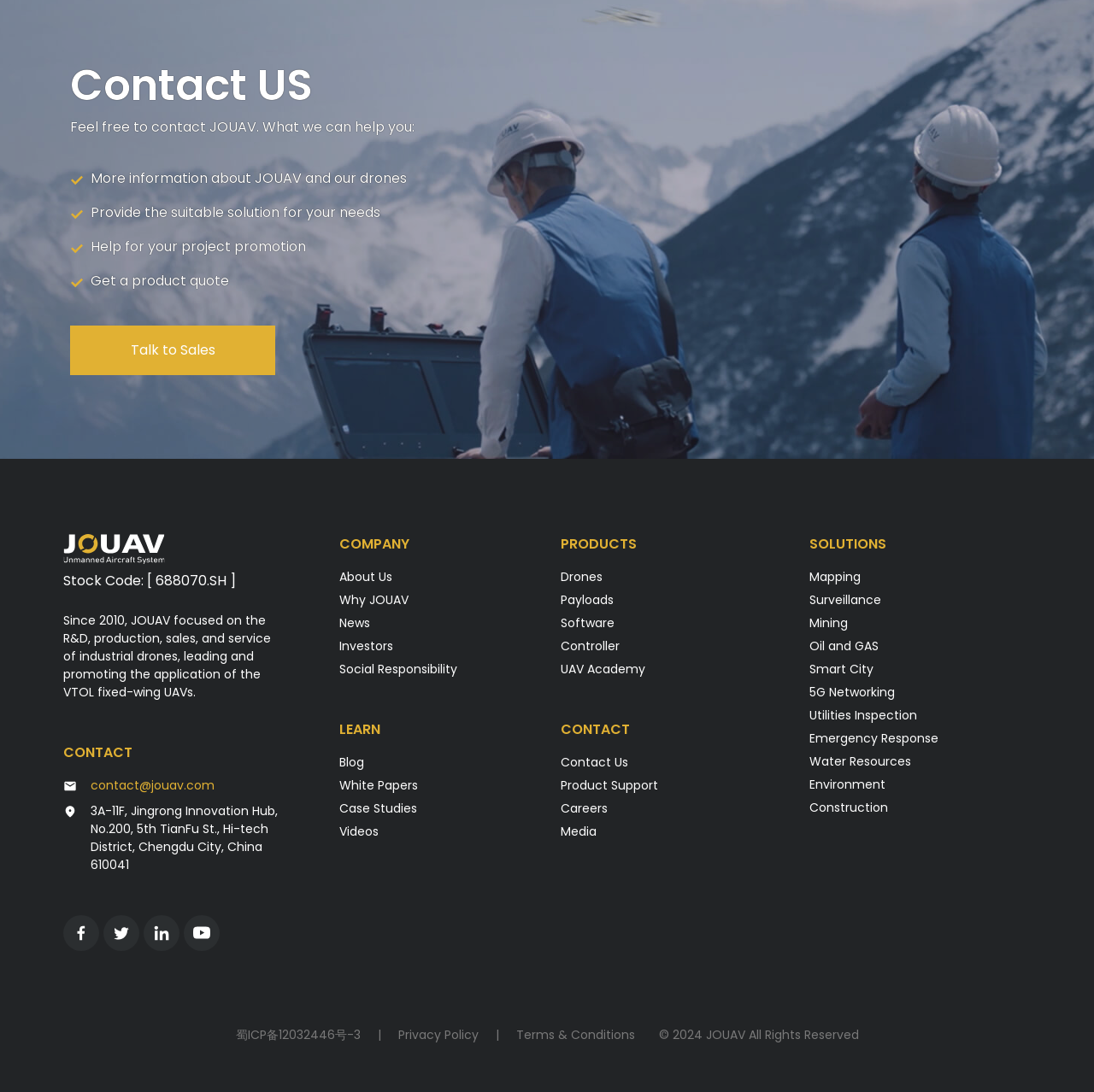Locate the bounding box coordinates of the element to click to perform the following action: 'Explore drone products'. The coordinates should be given as four float values between 0 and 1, in the form of [left, top, right, bottom].

[0.512, 0.52, 0.551, 0.537]